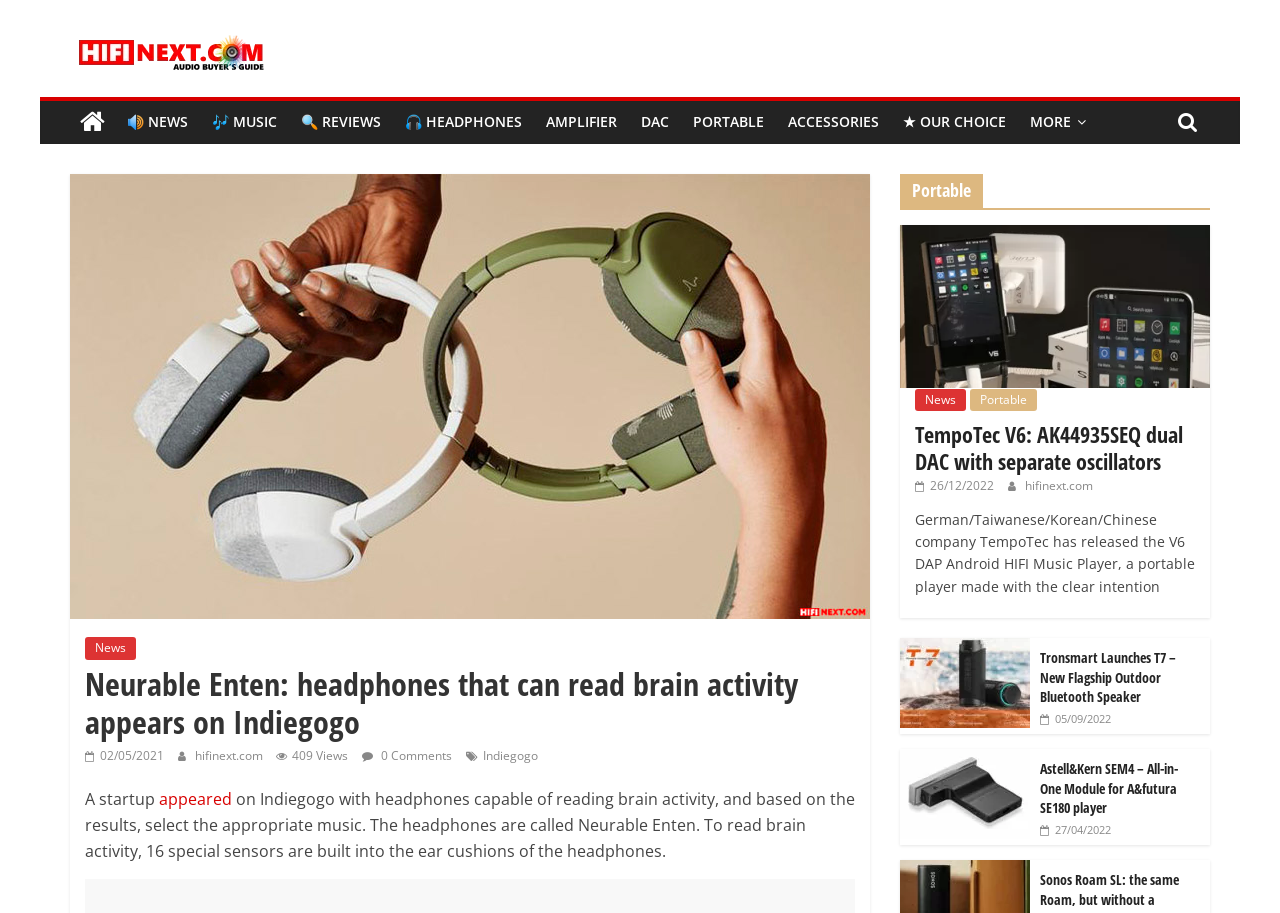Show the bounding box coordinates for the element that needs to be clicked to execute the following instruction: "Read more about Astell&Kern SEM4". Provide the coordinates in the form of four float numbers between 0 and 1, i.e., [left, top, right, bottom].

[0.703, 0.822, 0.805, 0.843]